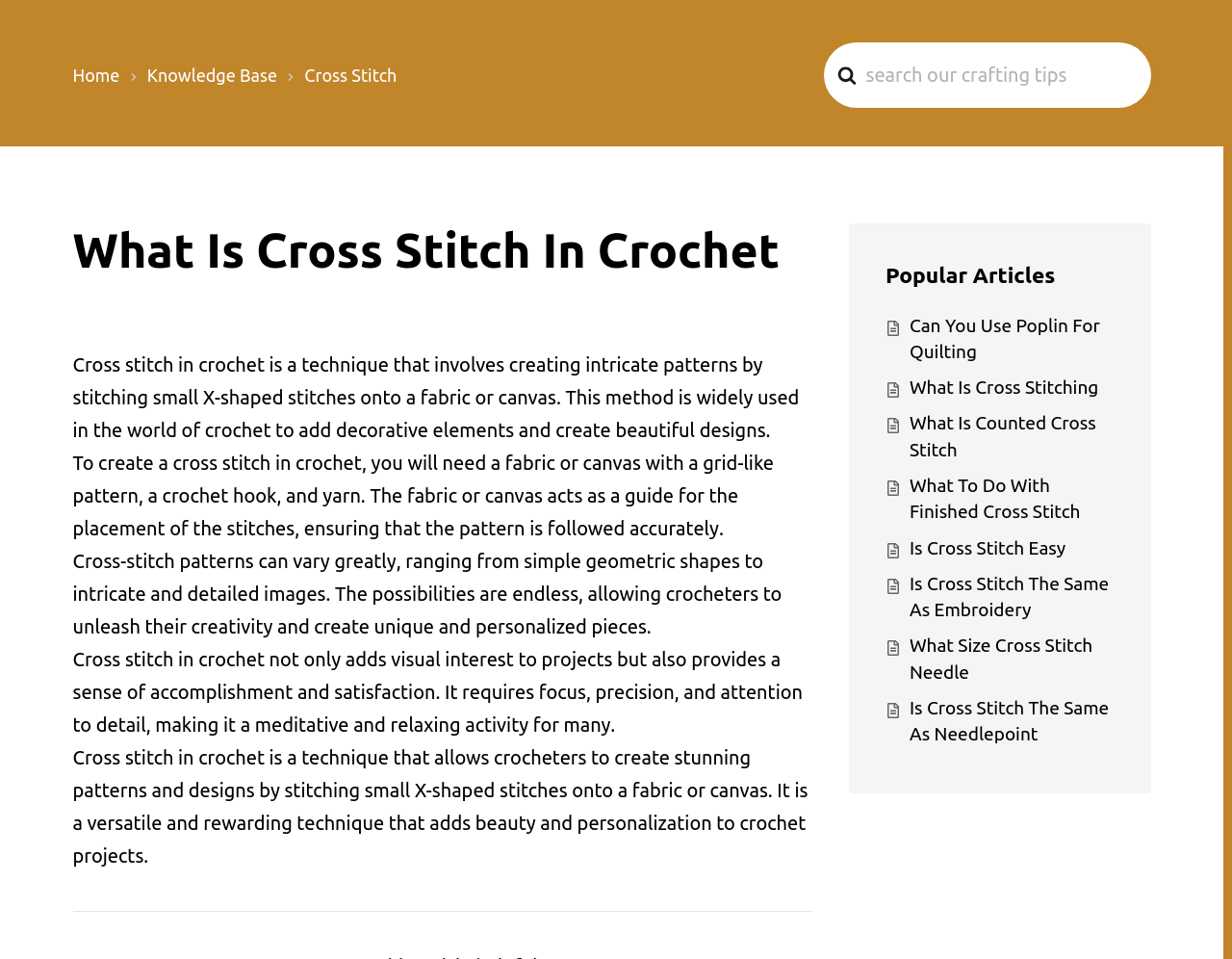Please find the bounding box coordinates of the element that needs to be clicked to perform the following instruction: "Search for crafting tips". The bounding box coordinates should be four float numbers between 0 and 1, represented as [left, top, right, bottom].

[0.668, 0.044, 0.934, 0.112]